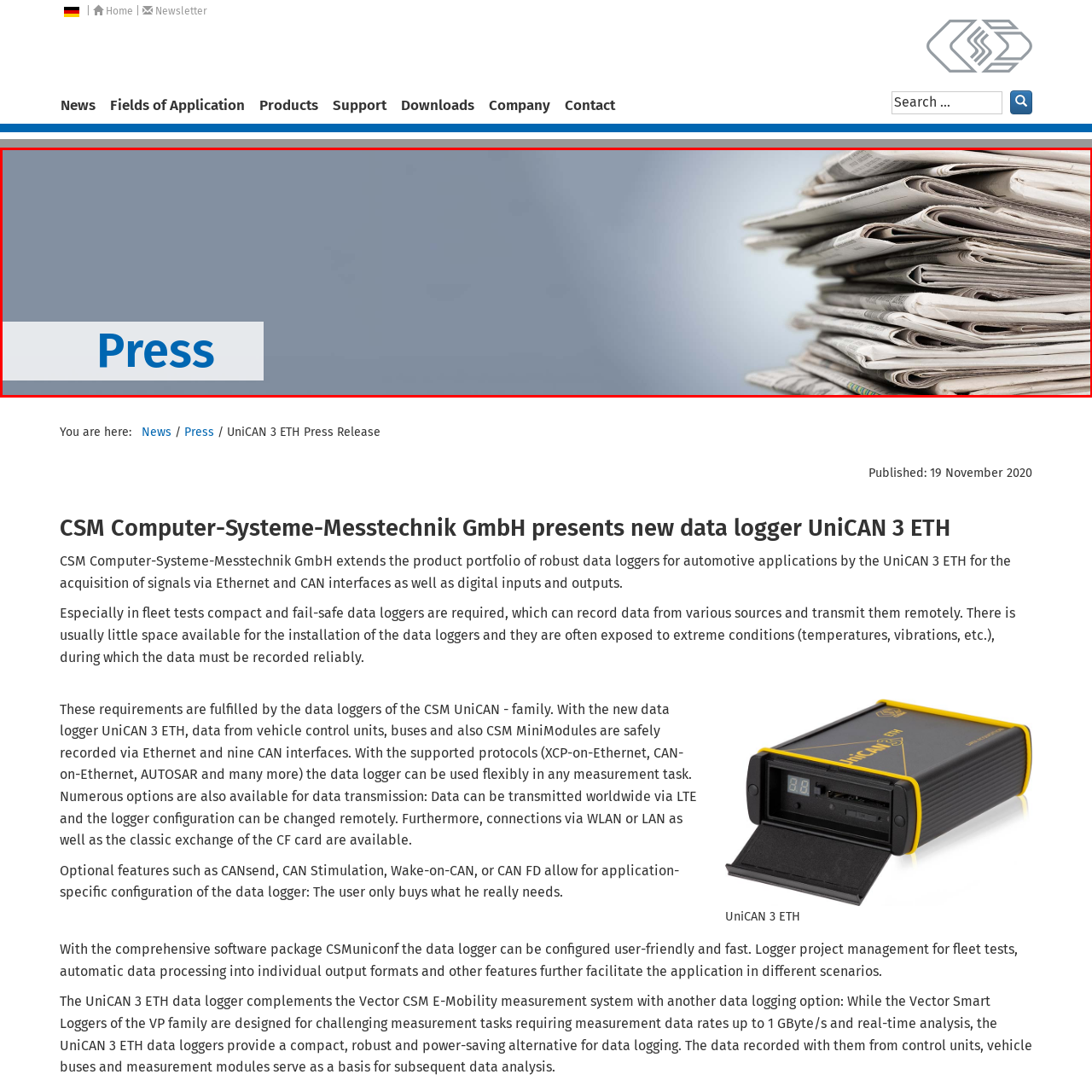Generate a detailed caption for the image contained in the red outlined area.

The image features a stacked pile of newspapers, symbolizing the domain of press releases and news. Prominently displayed in the foreground is the word "Press," highlighted in a bold blue font against a clean, white background, which reinforces its importance and focus within the context of the page. This visual element is well-aligned with the topic of the page, which is dedicated to recent press releases from CSM Computer-Systeme-Messtechnik GmbH, particularly regarding their new data logger, the UniCAN 3 ETH. The serene gray gradient in the background enhances the overall aesthetic, suggesting a professional atmosphere suitable for corporate communication.